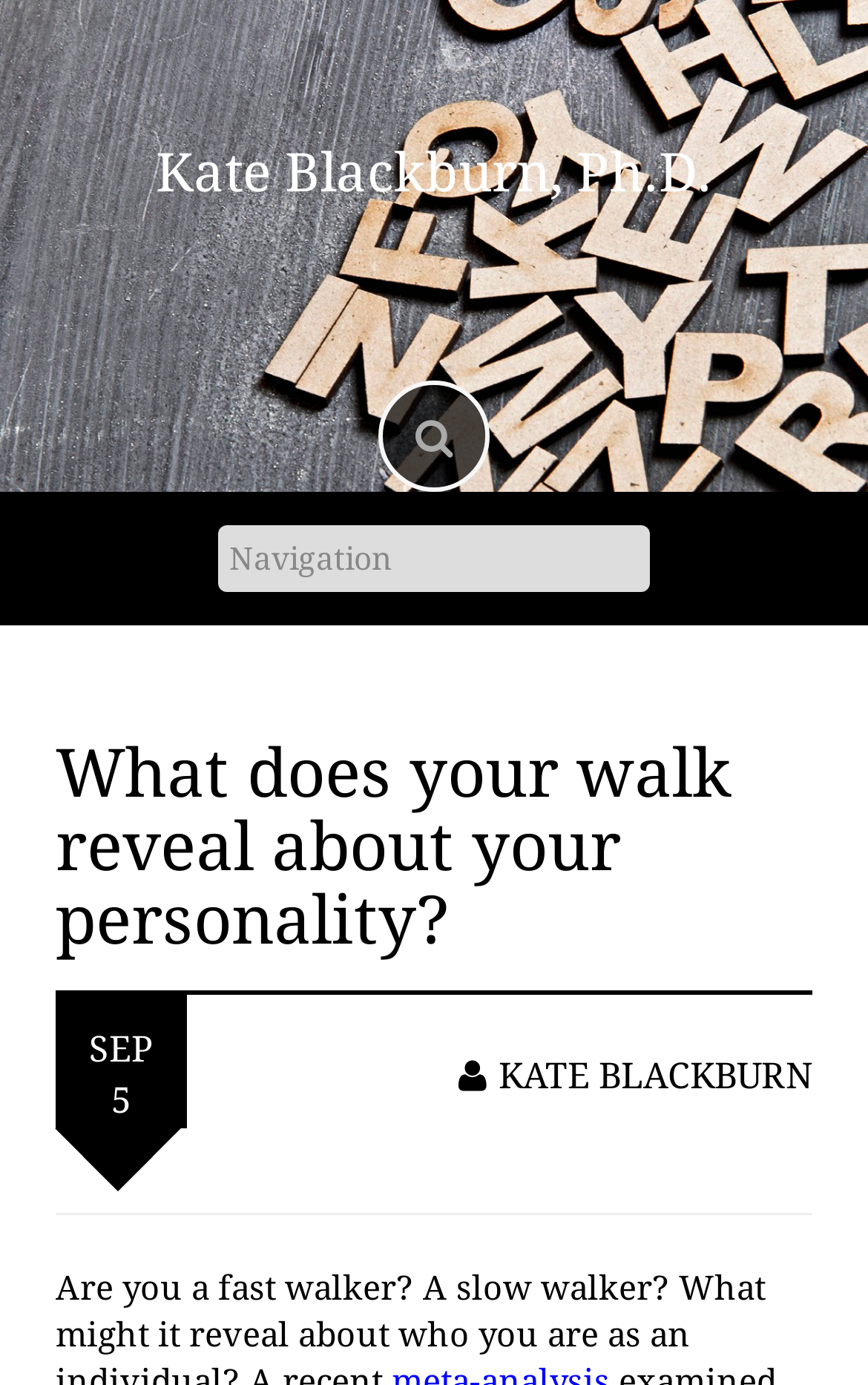Describe the entire webpage, focusing on both content and design.

The webpage appears to be an article or blog post about personality and psychology, specifically discussing what one's walk reveals about their personality. The title of the article, "What does your walk reveal about your personality?", is prominently displayed at the top of the page, with the author's name, "Kate Blackburn, Ph.D.", written in a smaller font size below it.

Below the title, there is a link with an icon, possibly a social media or sharing button, positioned roughly in the middle of the page. To the left of this link, there is a combobox with a dropdown menu, which is currently not expanded.

The main content of the page is divided into sections, with a header that spans almost the entire width of the page. The header contains the title of the article again, followed by the text "SEP" and the number "5", which may indicate the section or category of the article.

At the bottom of the page, there is a link with an icon, possibly another social media or sharing button, positioned to the right of the page. This link contains the text "KATE BLACKBURN", which may be a link to the author's profile or website.